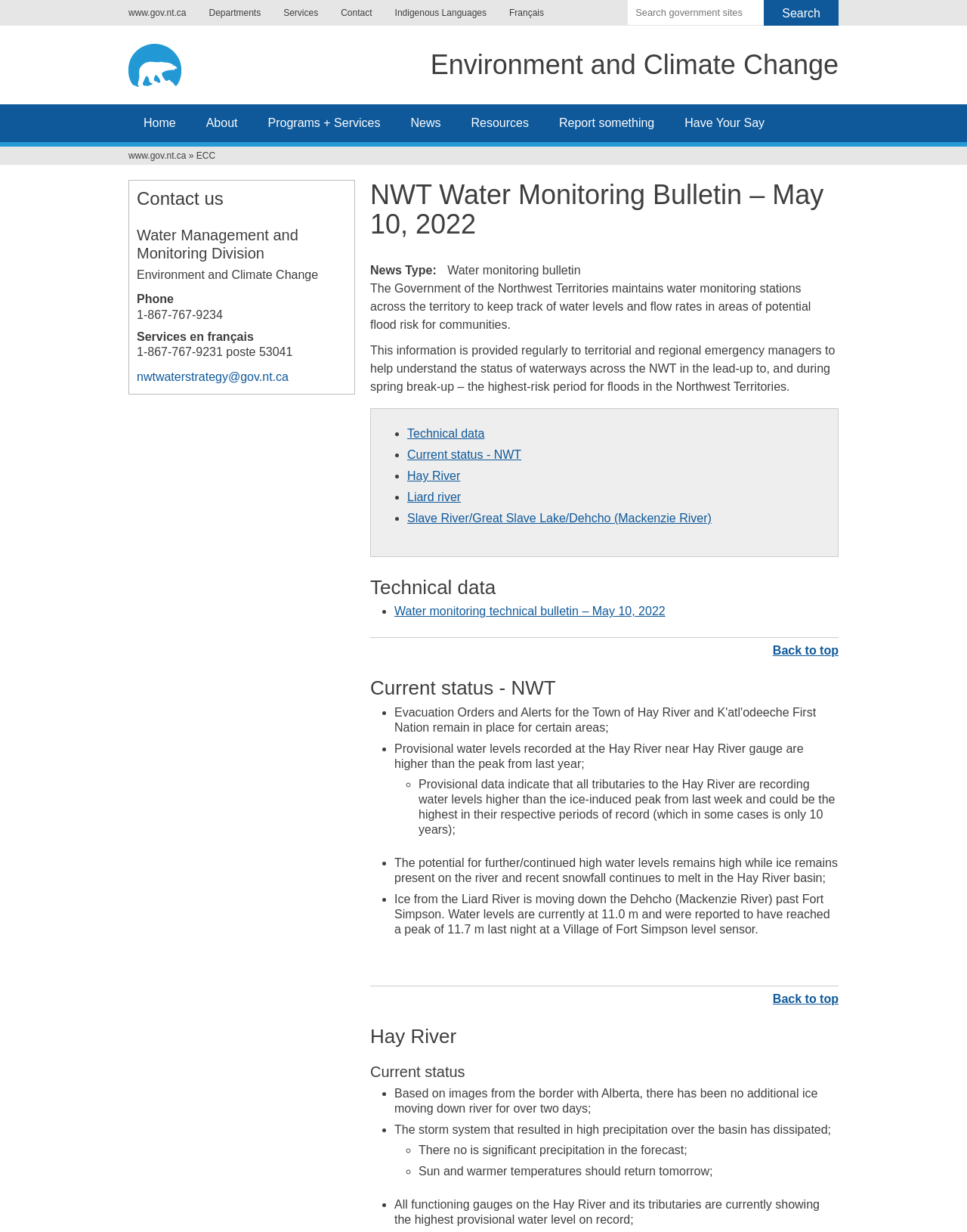What is the purpose of the water monitoring stations?
Please provide a comprehensive answer based on the contents of the image.

According to the webpage, the Government of the Northwest Territories maintains water monitoring stations across the territory to keep track of water levels and flow rates in areas of potential flood risk for communities.